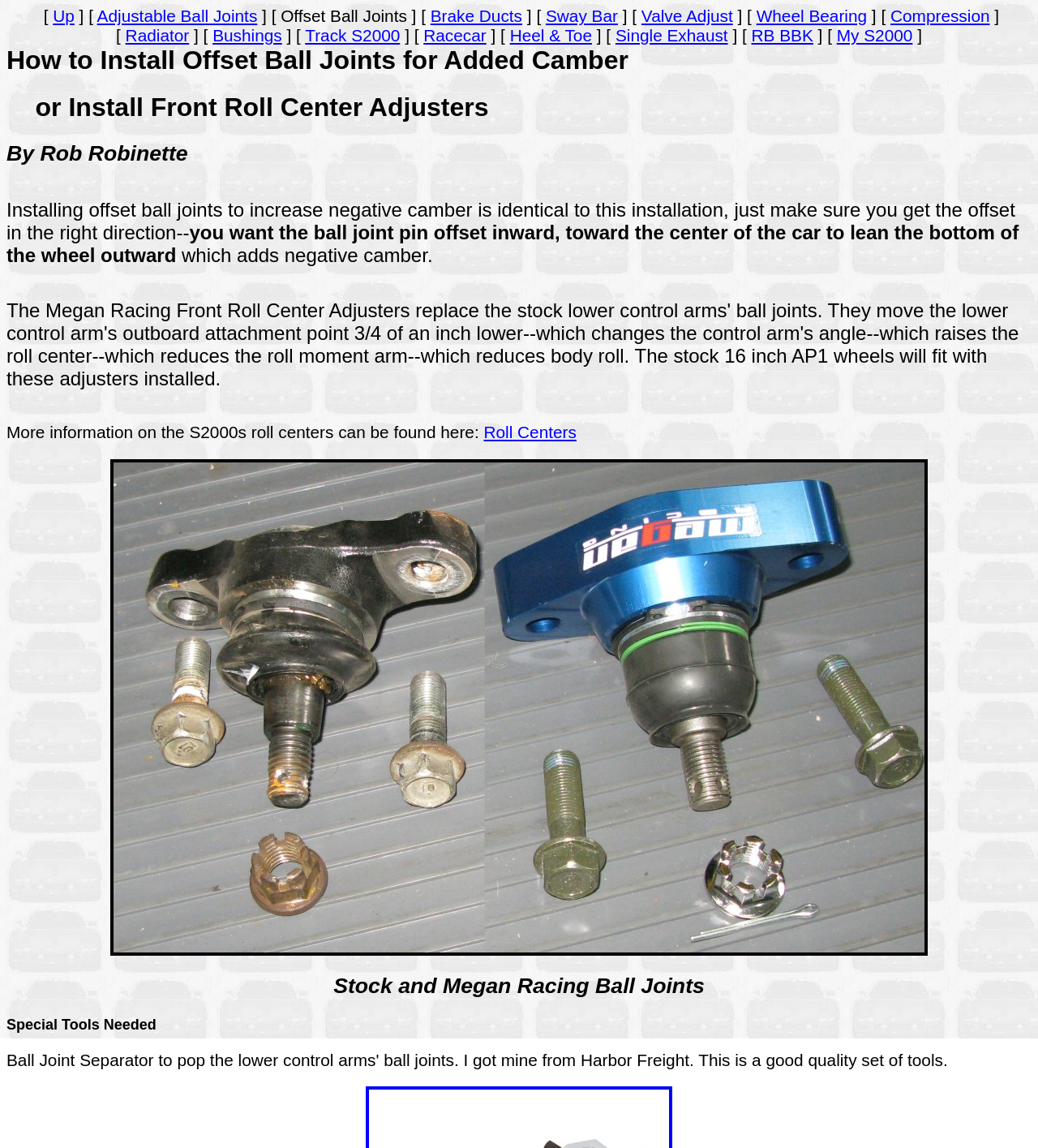What is the difference between stock and Megan Racing Ball Joints?
Provide a one-word or short-phrase answer based on the image.

Lower attachment point